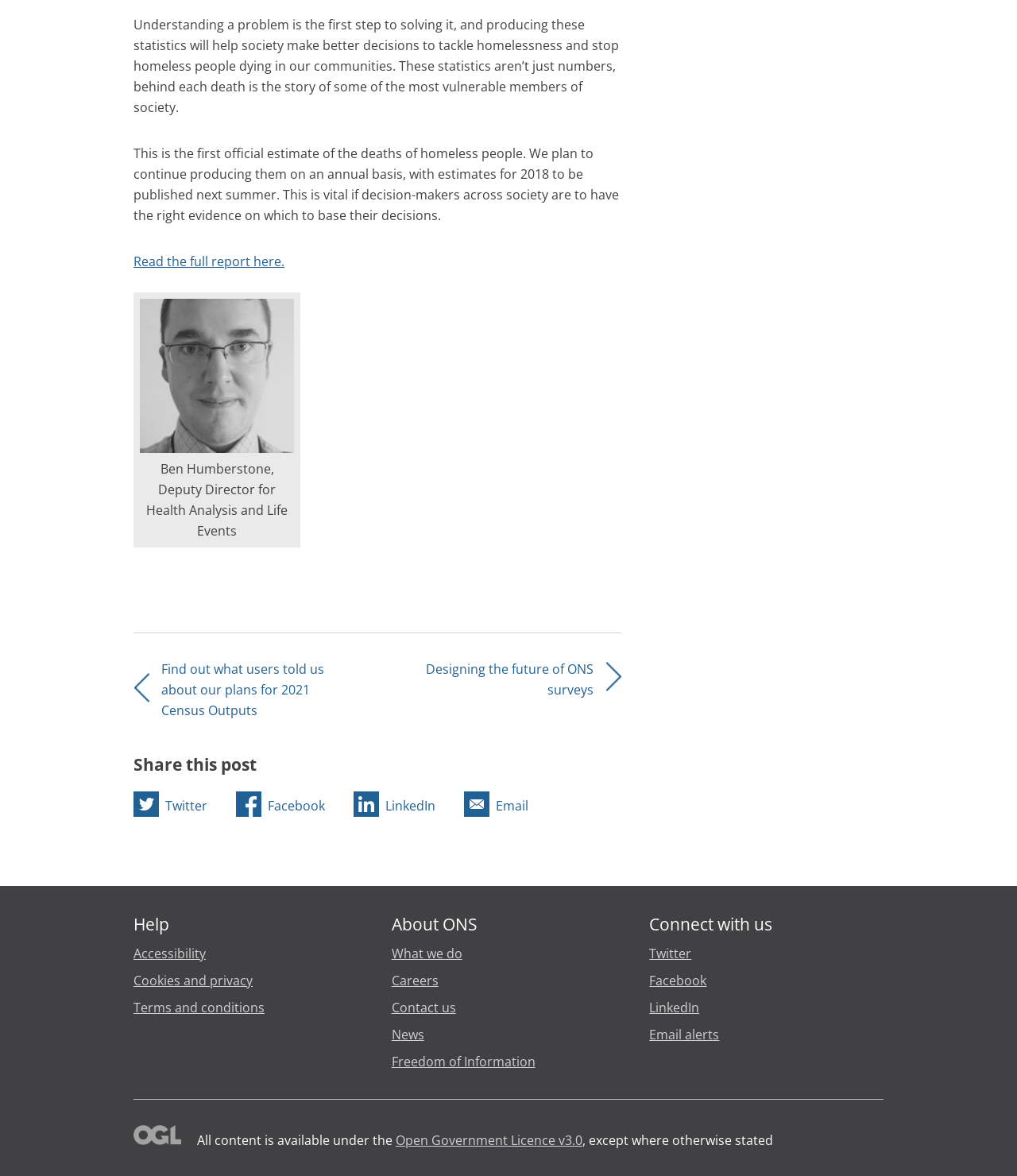Please respond in a single word or phrase: 
What is the purpose of producing homelessness statistics?

To make better decisions